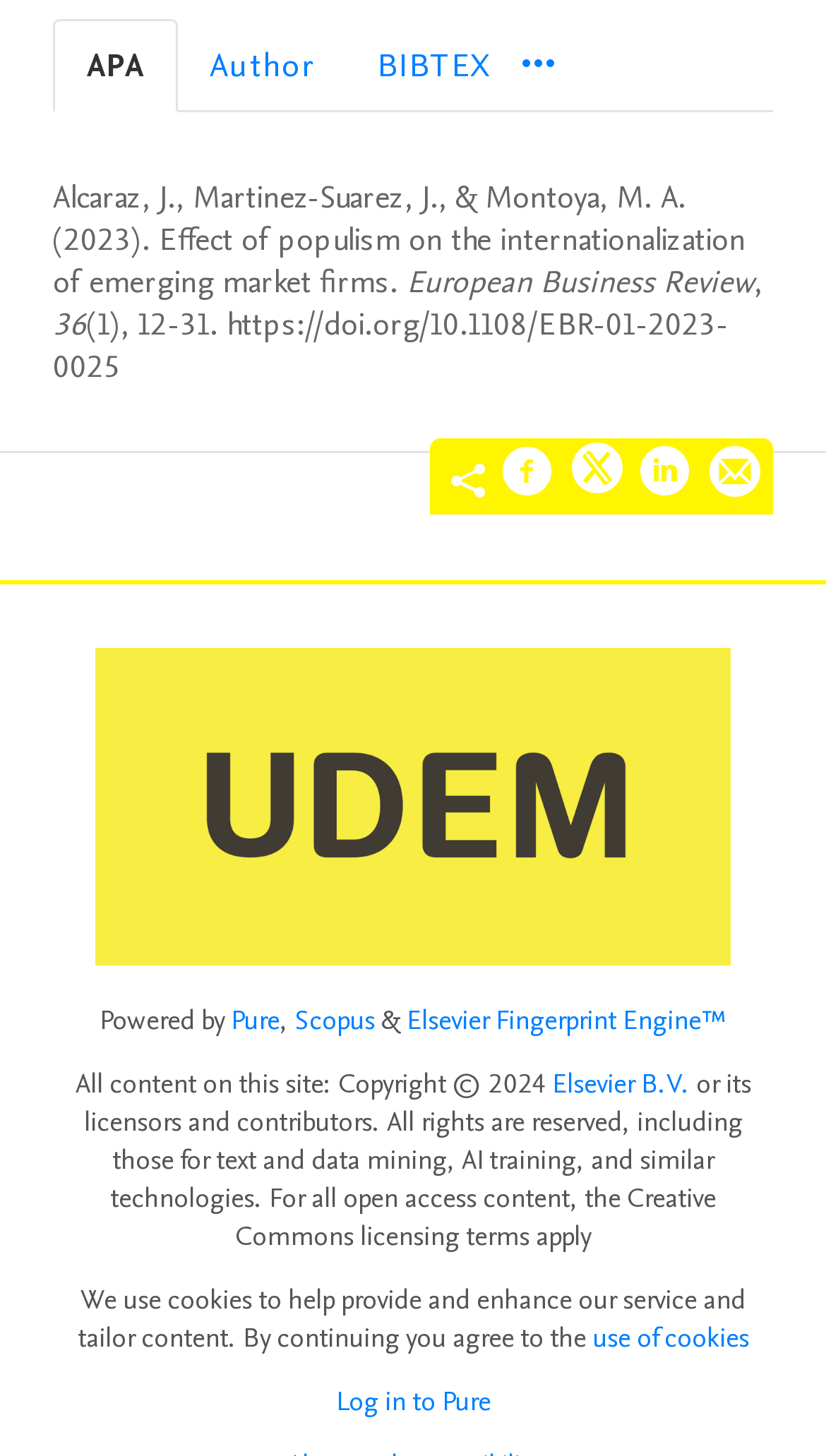Identify the bounding box coordinates for the element that needs to be clicked to fulfill this instruction: "Read Stay Interviews: Critical to Employee Engagement". Provide the coordinates in the format of four float numbers between 0 and 1: [left, top, right, bottom].

None